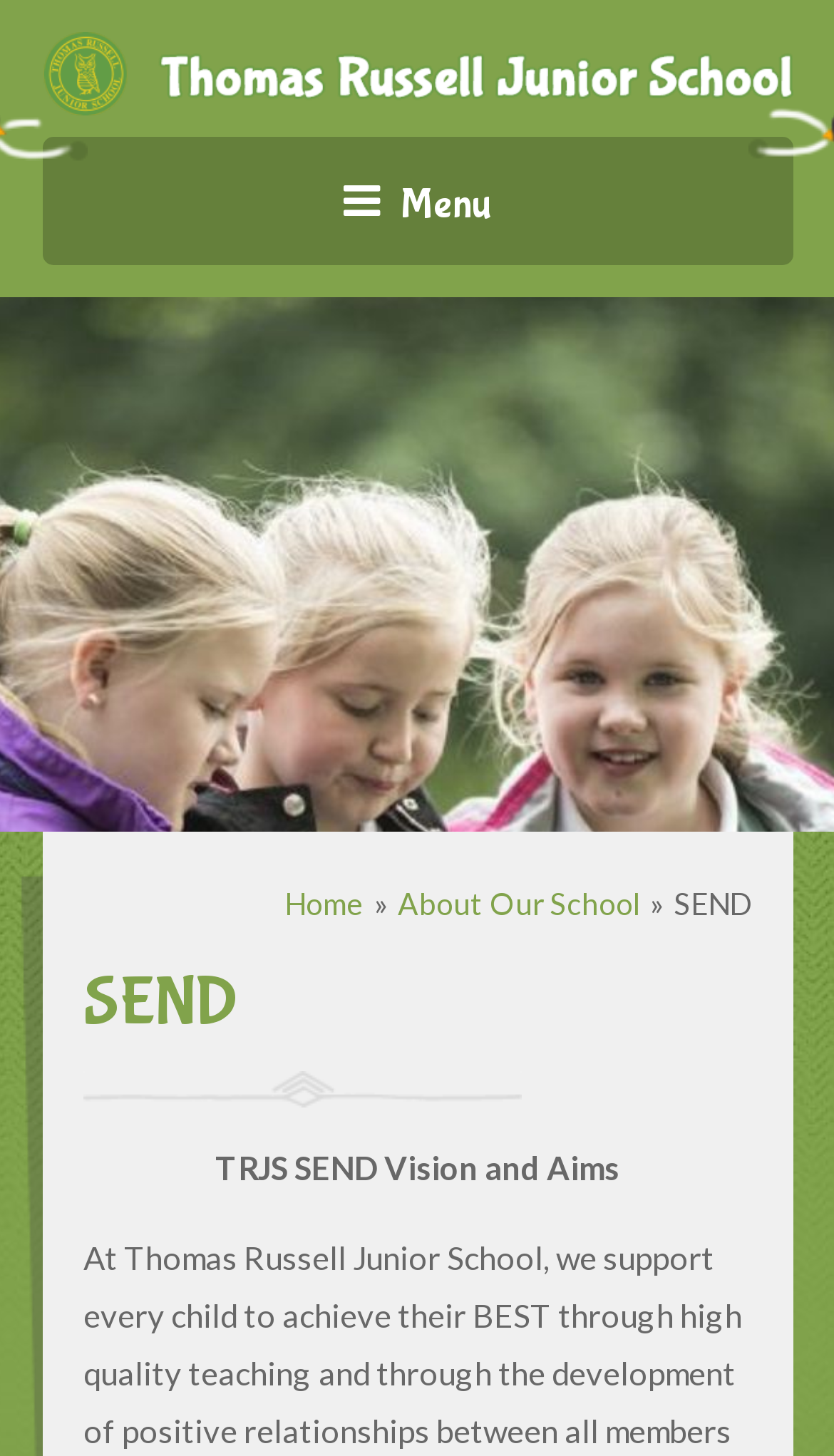Please give a concise answer to this question using a single word or phrase: 
What is the name of the school?

Thomas Russell Junior School